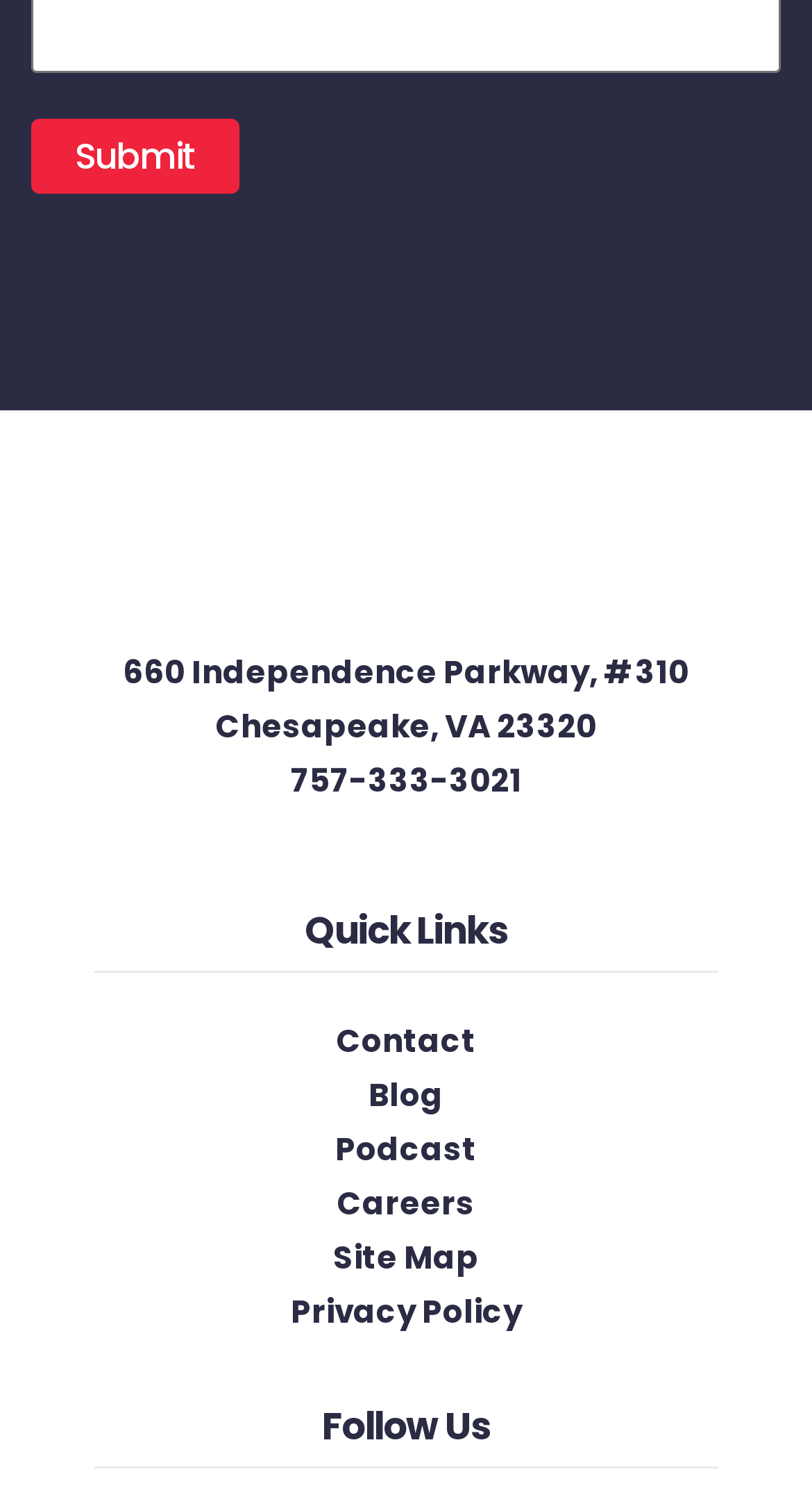Please provide the bounding box coordinates for the element that needs to be clicked to perform the following instruction: "go to the Blog". The coordinates should be given as four float numbers between 0 and 1, i.e., [left, top, right, bottom].

[0.454, 0.716, 0.546, 0.746]